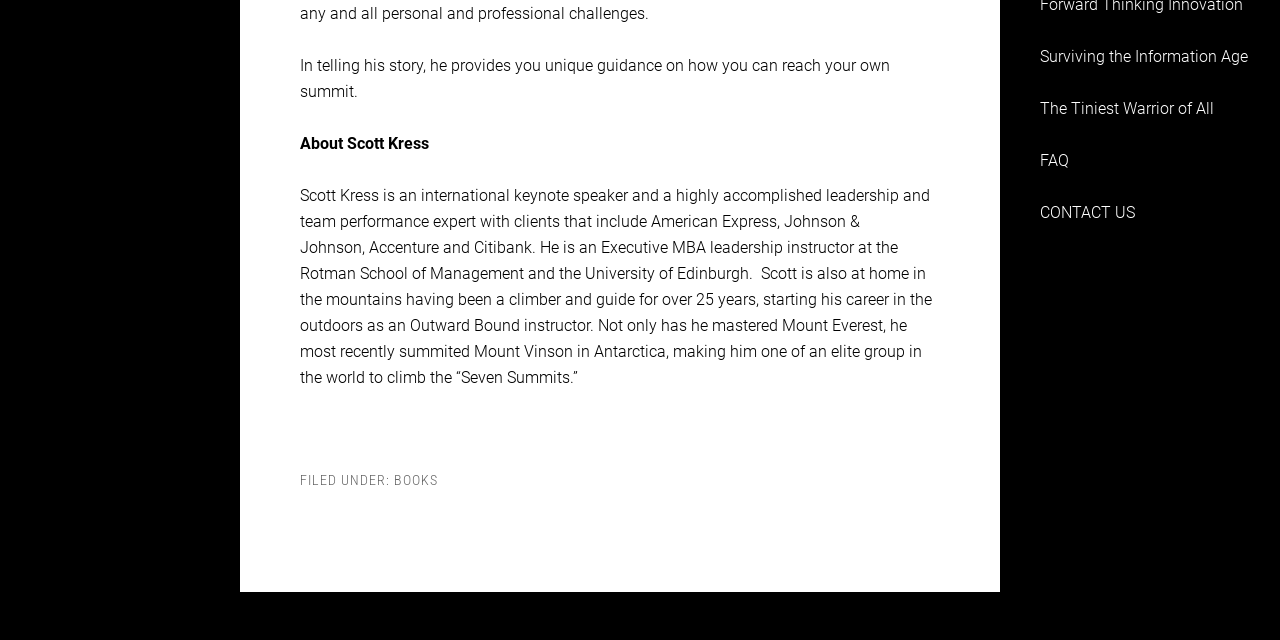Using the description "FAQ", locate and provide the bounding box of the UI element.

[0.812, 0.236, 0.835, 0.266]